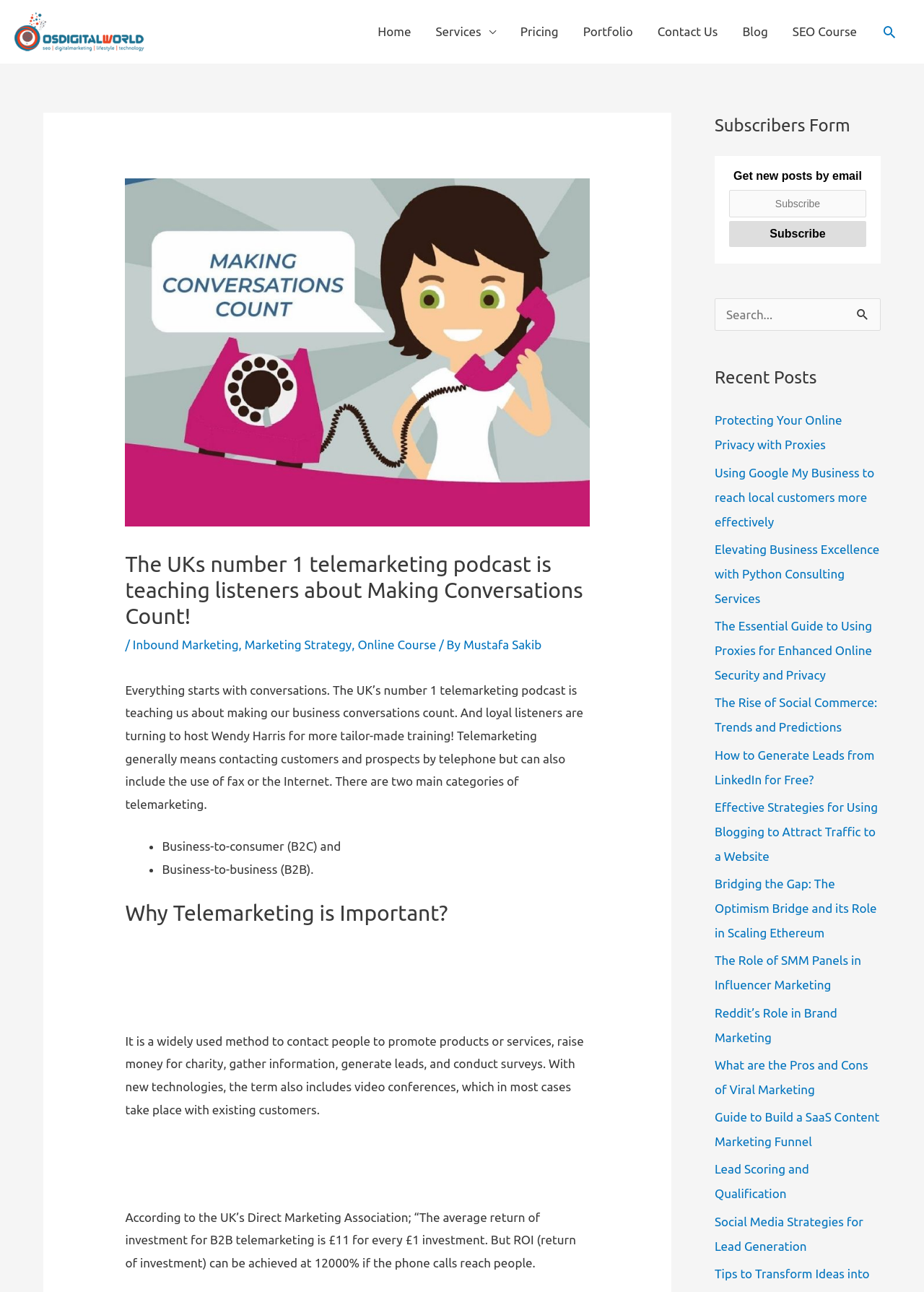Identify the bounding box for the UI element specified in this description: "Search". The coordinates must be four float numbers between 0 and 1, formatted as [left, top, right, bottom].

[0.954, 0.018, 0.971, 0.031]